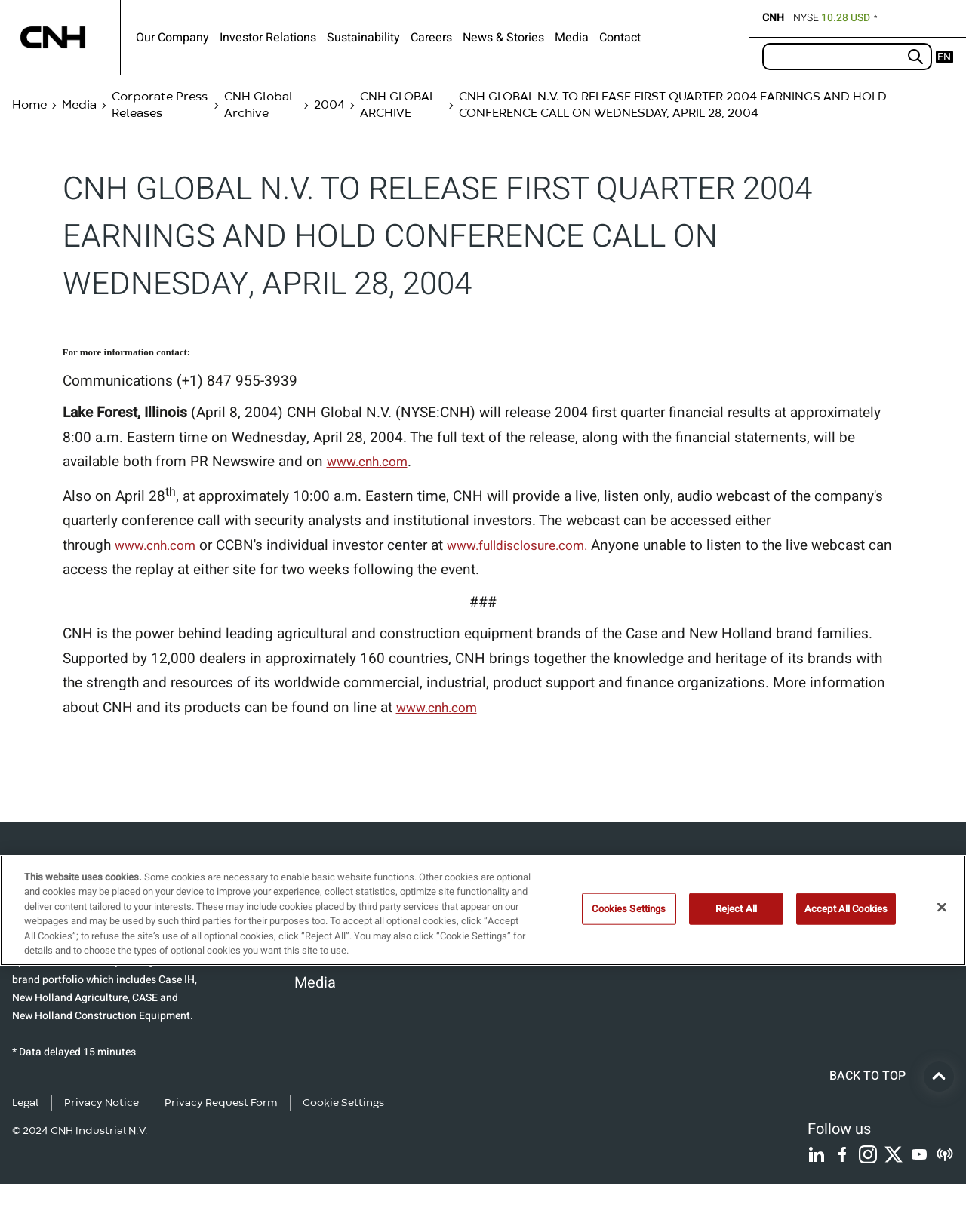Analyze the image and give a detailed response to the question:
What is the company's industry?

The company's industry is mentioned in the 'About Us' section of the webpage, where it is stated that the company is a world-class equipment, technology, and services company, and that it operates commercially through its brand portfolio, which includes agricultural and construction equipment brands.